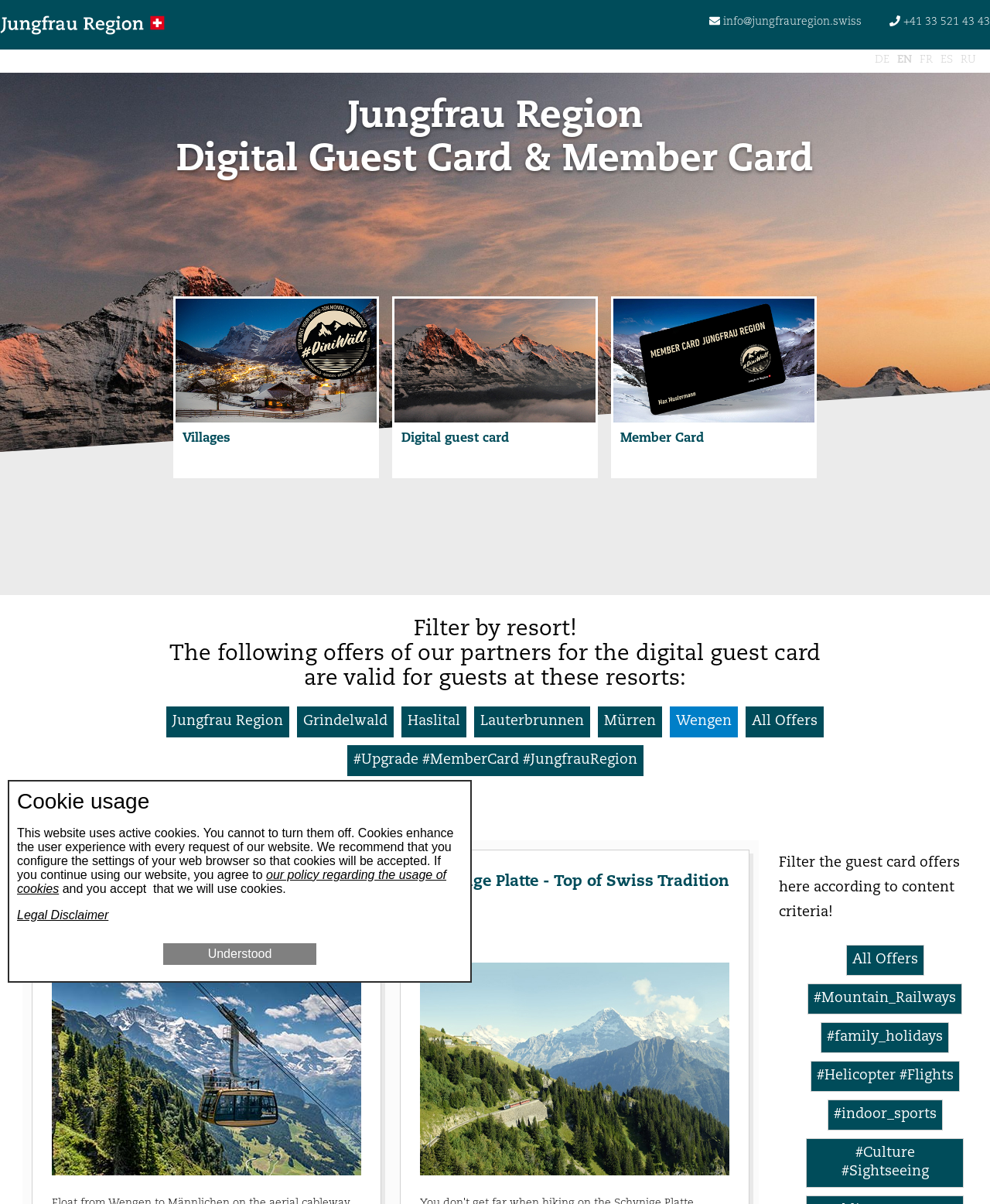What is the name of the mountain railway?
Please use the image to provide a one-word or short phrase answer.

Schynige Platte